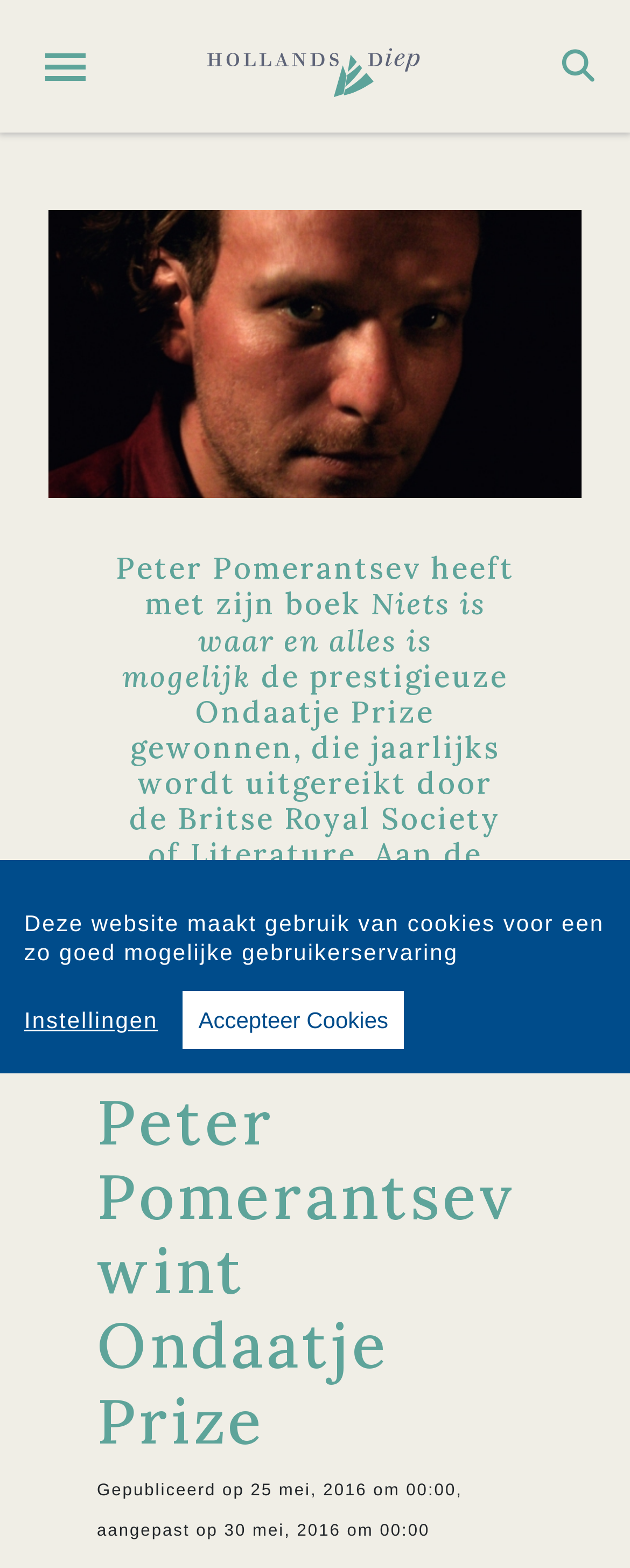Given the element description aria-label="Open menu" name="Open menu", identify the bounding box coordinates for the UI element on the webpage screenshot. The format should be (top-left x, top-left y, bottom-right x, bottom-right y), with values between 0 and 1.

[0.041, 0.025, 0.167, 0.059]